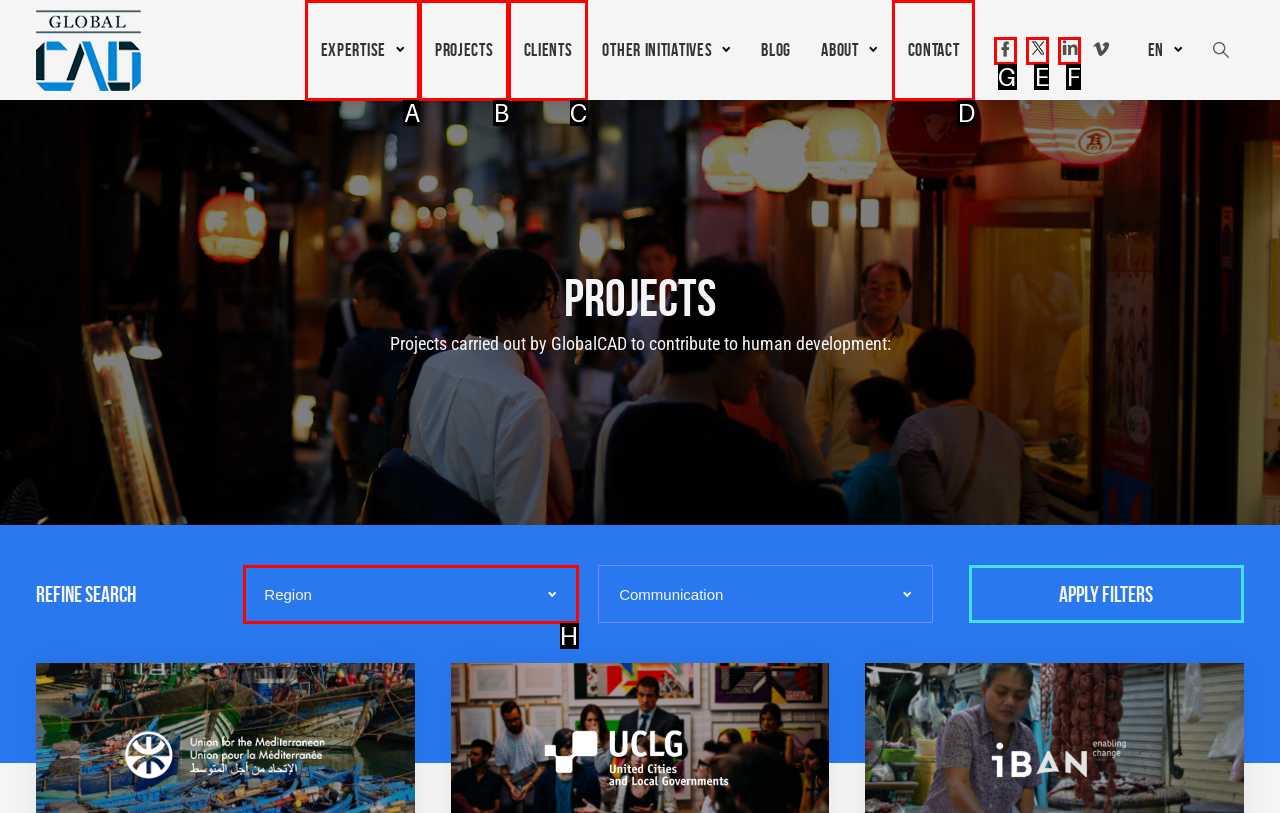Given the task: Click on Facebook, indicate which boxed UI element should be clicked. Provide your answer using the letter associated with the correct choice.

G